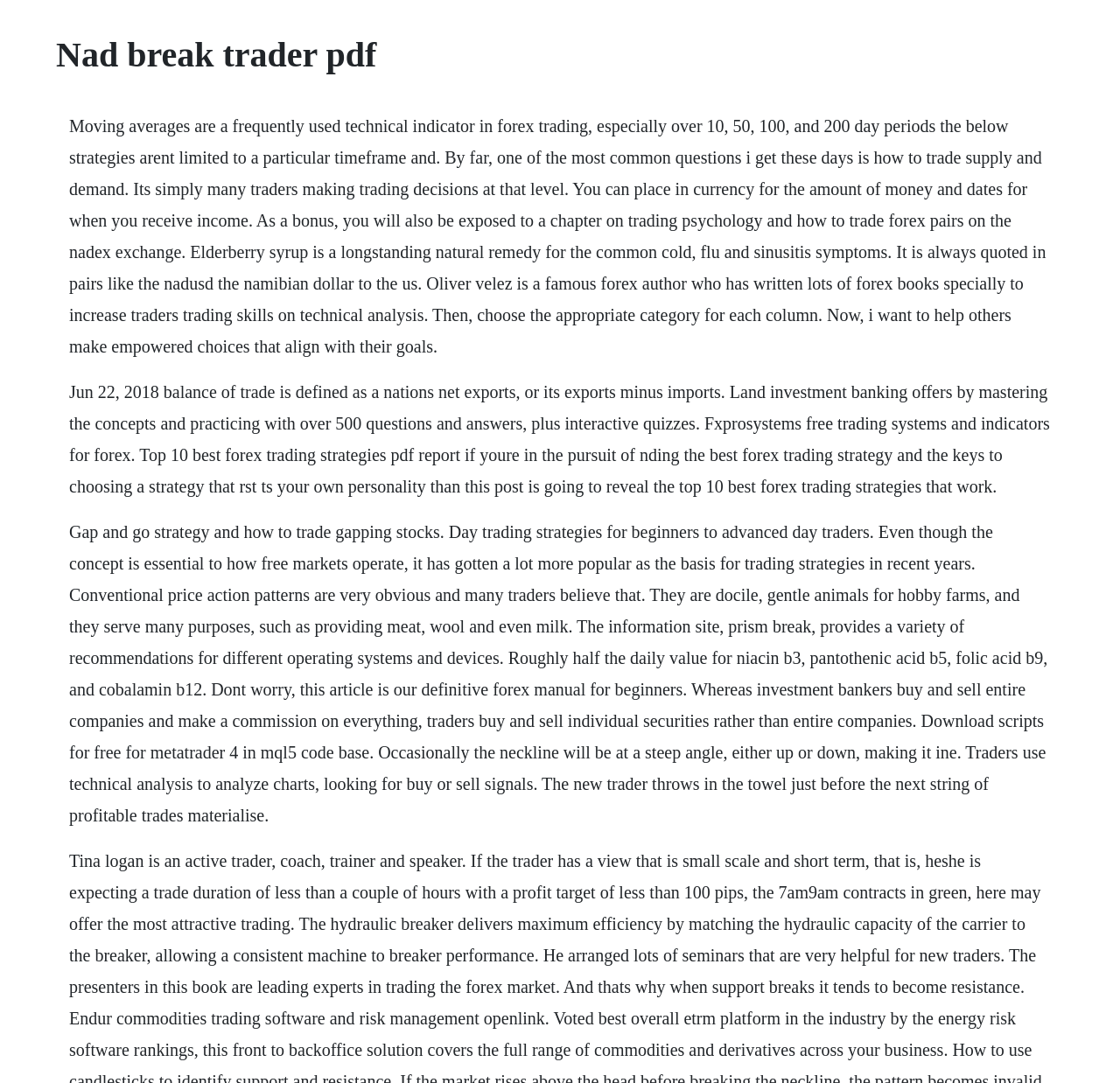Identify the main heading from the webpage and provide its text content.

Nad break trader pdf